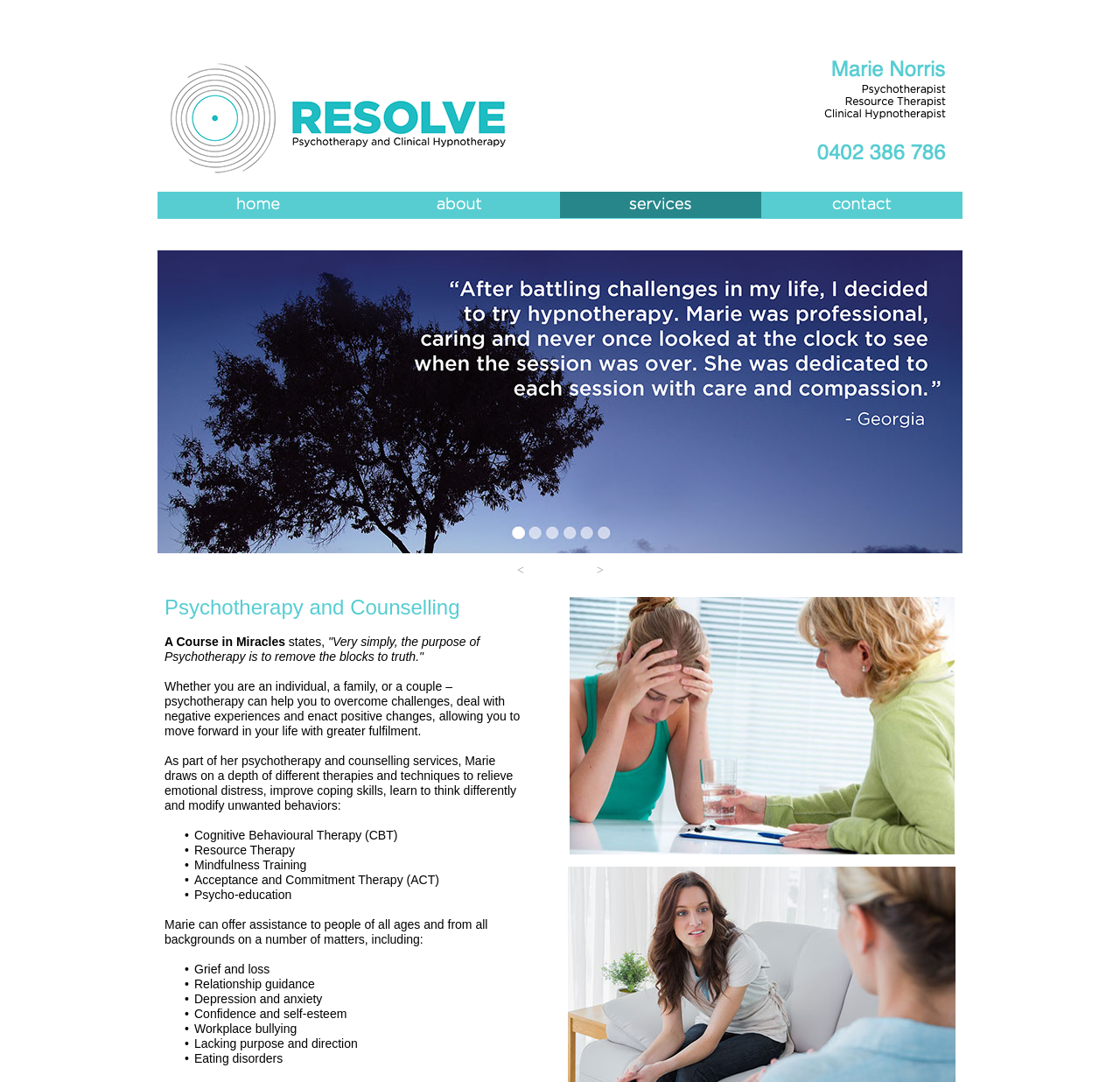What issues can Marie offer assistance with?
Deliver a detailed and extensive answer to the question.

According to the webpage, Marie can offer assistance with a range of issues, including grief and loss, relationship guidance, depression and anxiety, confidence and self-esteem, workplace bullying, lacking purpose and direction, and eating disorders.